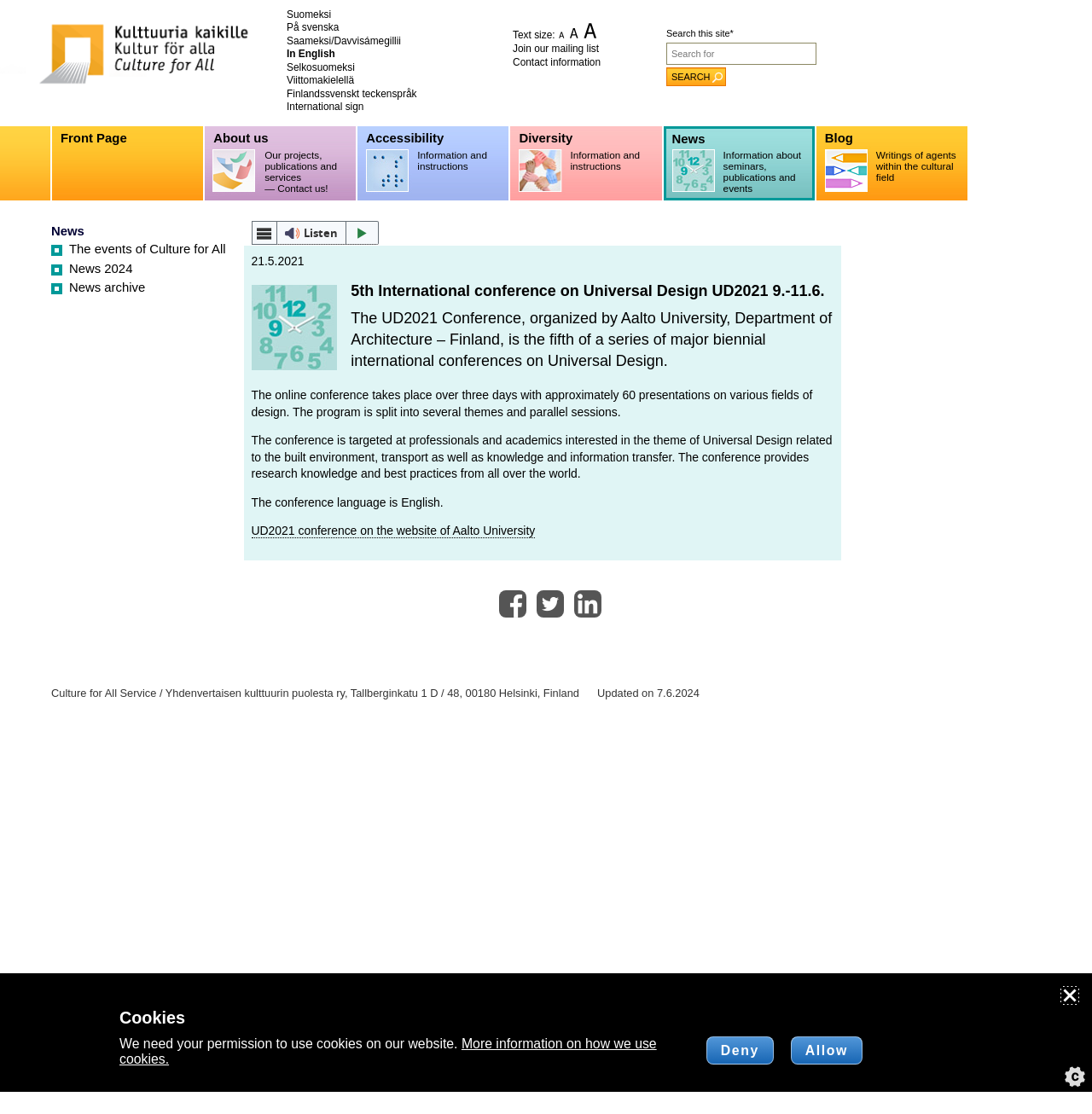Locate the bounding box of the UI element with the following description: "name="x_hakulause" placeholder="Search for"".

[0.61, 0.038, 0.748, 0.058]